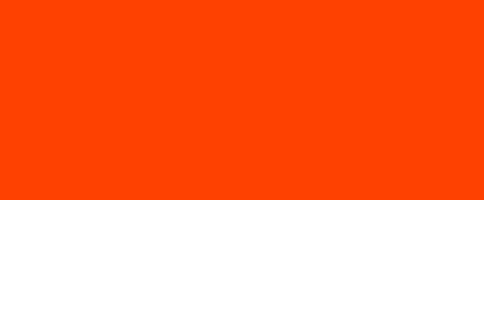What is the focus of the webpage's aesthetic?
Please answer the question as detailed as possible based on the image.

The caption suggests that the overall aesthetic of the webpage is focused on bringing artistic visions to life, inviting viewers to engage and explore their creative potential, which implies that the webpage's design is centered around facilitating artistic expression.